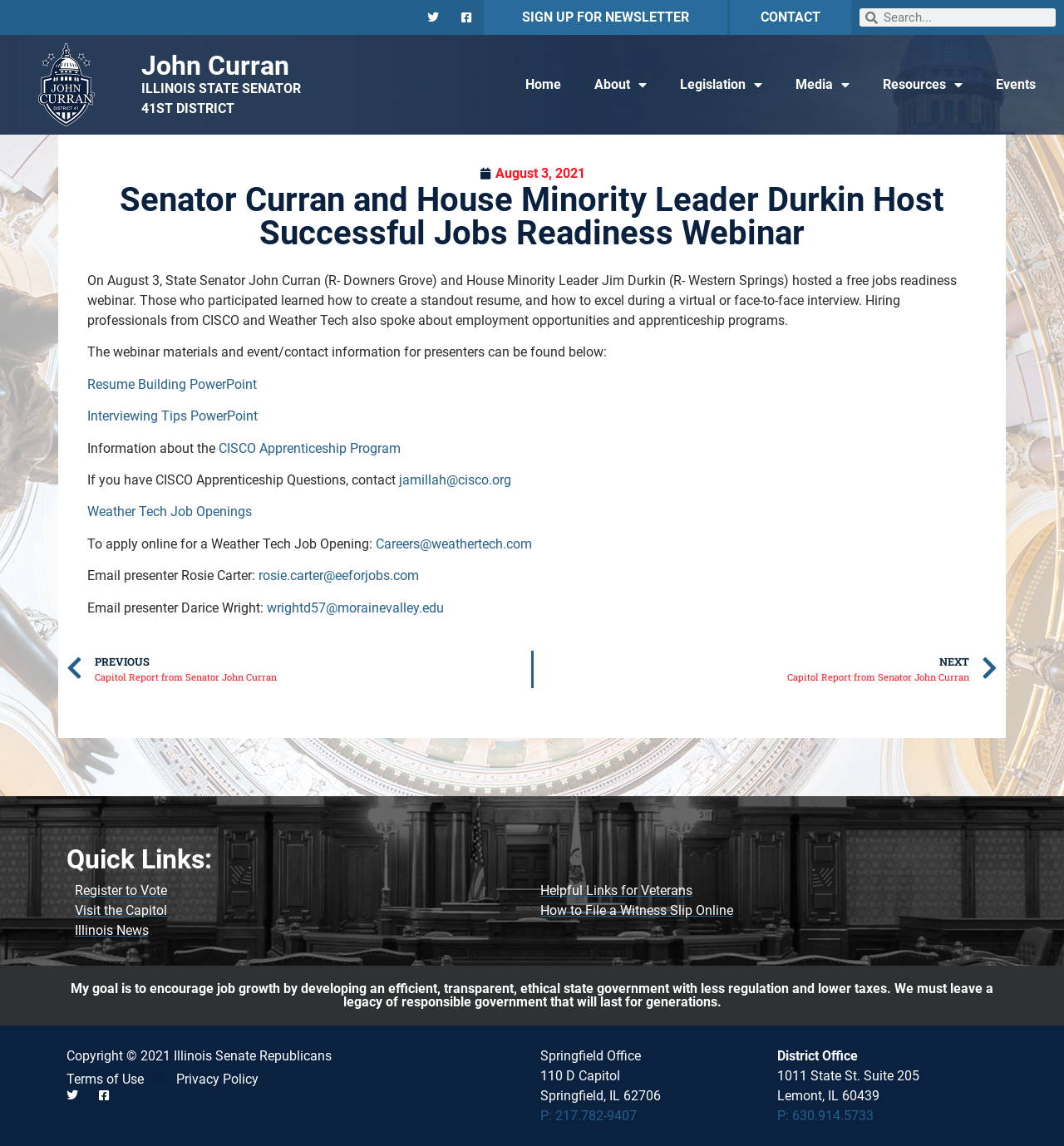Please find the bounding box coordinates (top-left x, top-left y, bottom-right x, bottom-right y) in the screenshot for the UI element described as follows: Visit the Capitol

[0.07, 0.786, 0.492, 0.803]